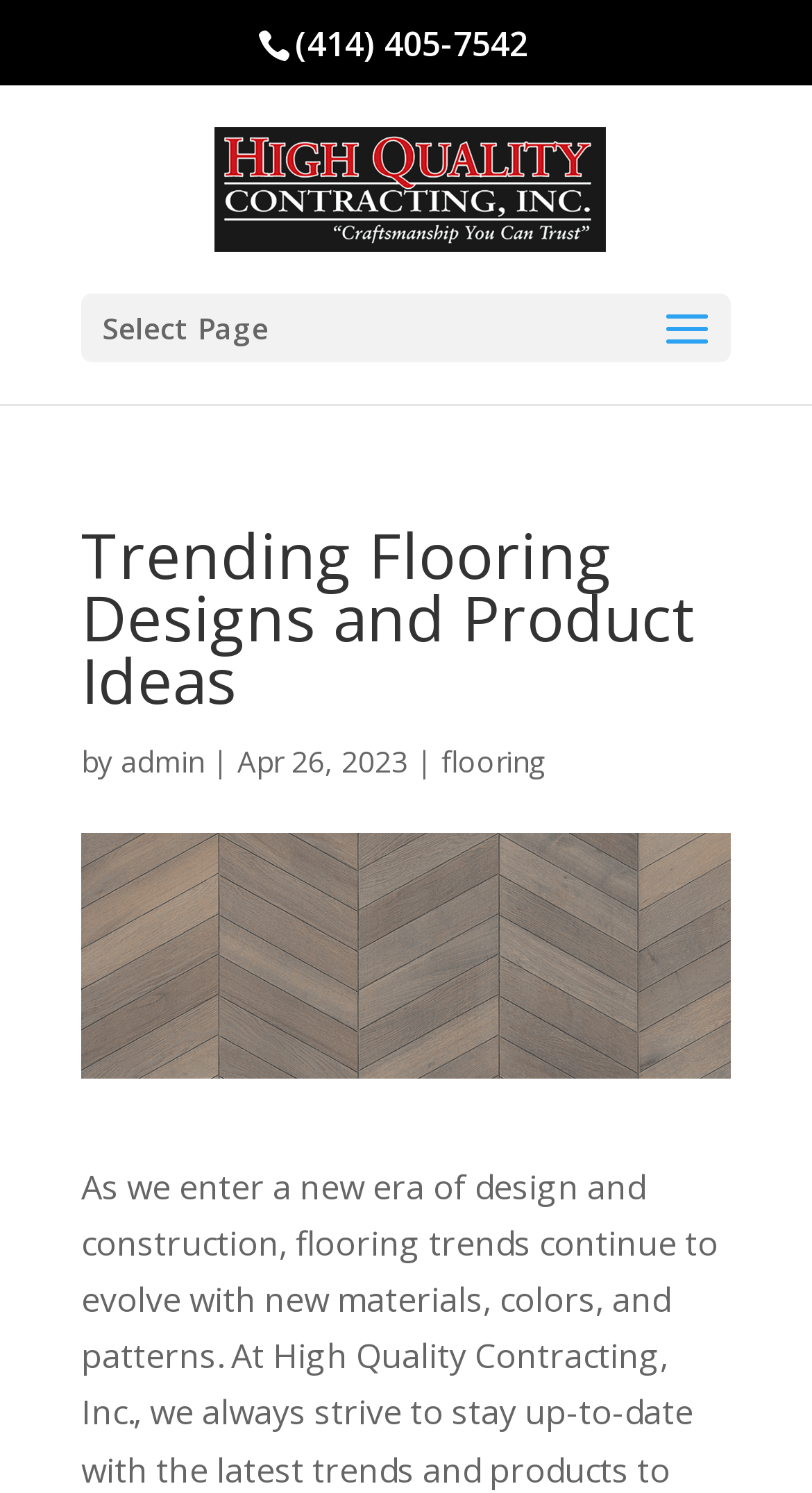What type of image is displayed on the webpage?
Please craft a detailed and exhaustive response to the question.

I found an image element on the webpage with a bounding box at [0.1, 0.558, 0.9, 0.723]. The image is described as 'wood floor patterns', which suggests that it is related to flooring designs.